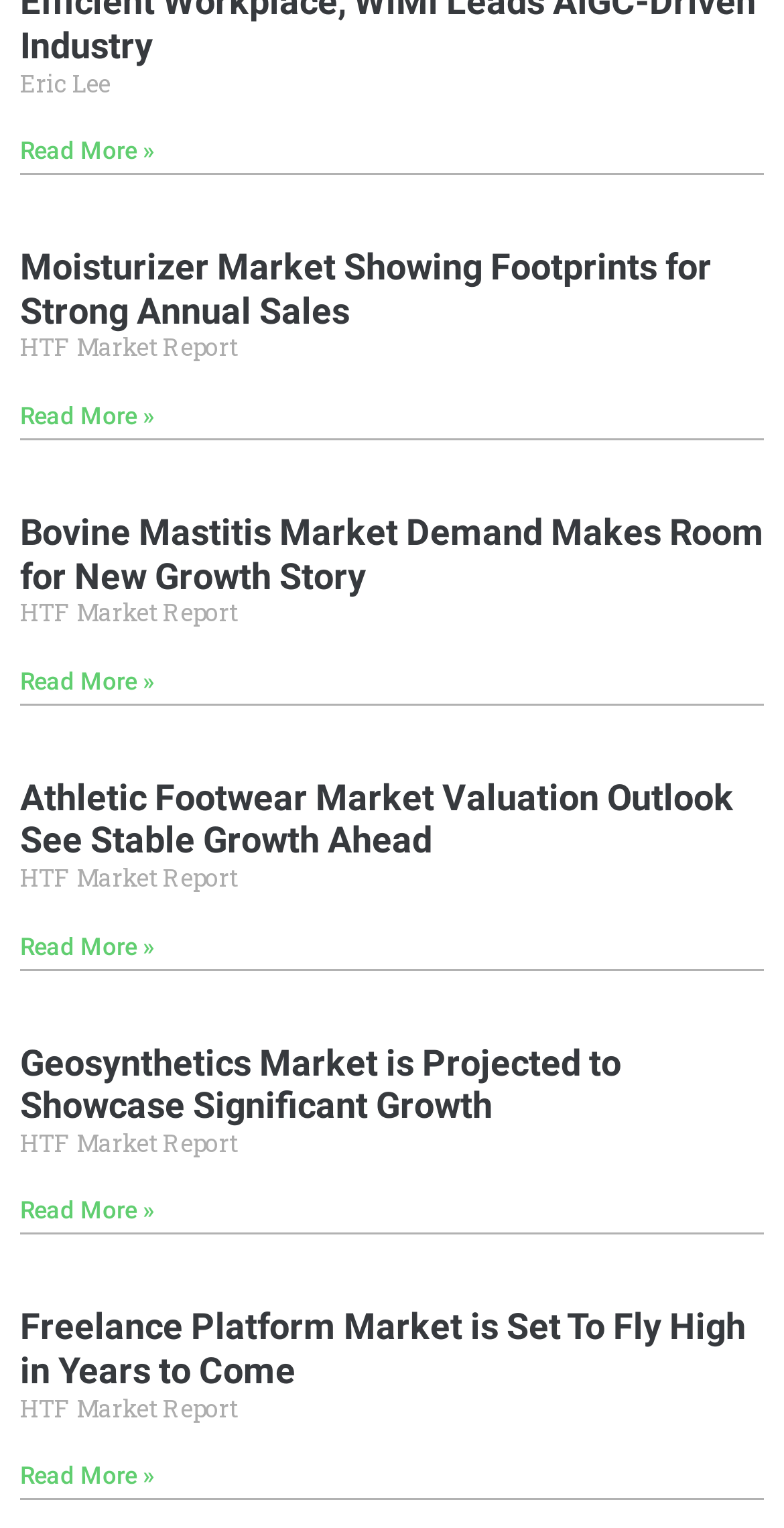Pinpoint the bounding box coordinates of the clickable area needed to execute the instruction: "Read more about Meta Enhances Horizon Workrooms for Efficient Workplace, WiMi Leads AIGC-Driven Industry". The coordinates should be specified as four float numbers between 0 and 1, i.e., [left, top, right, bottom].

[0.026, 0.09, 0.197, 0.108]